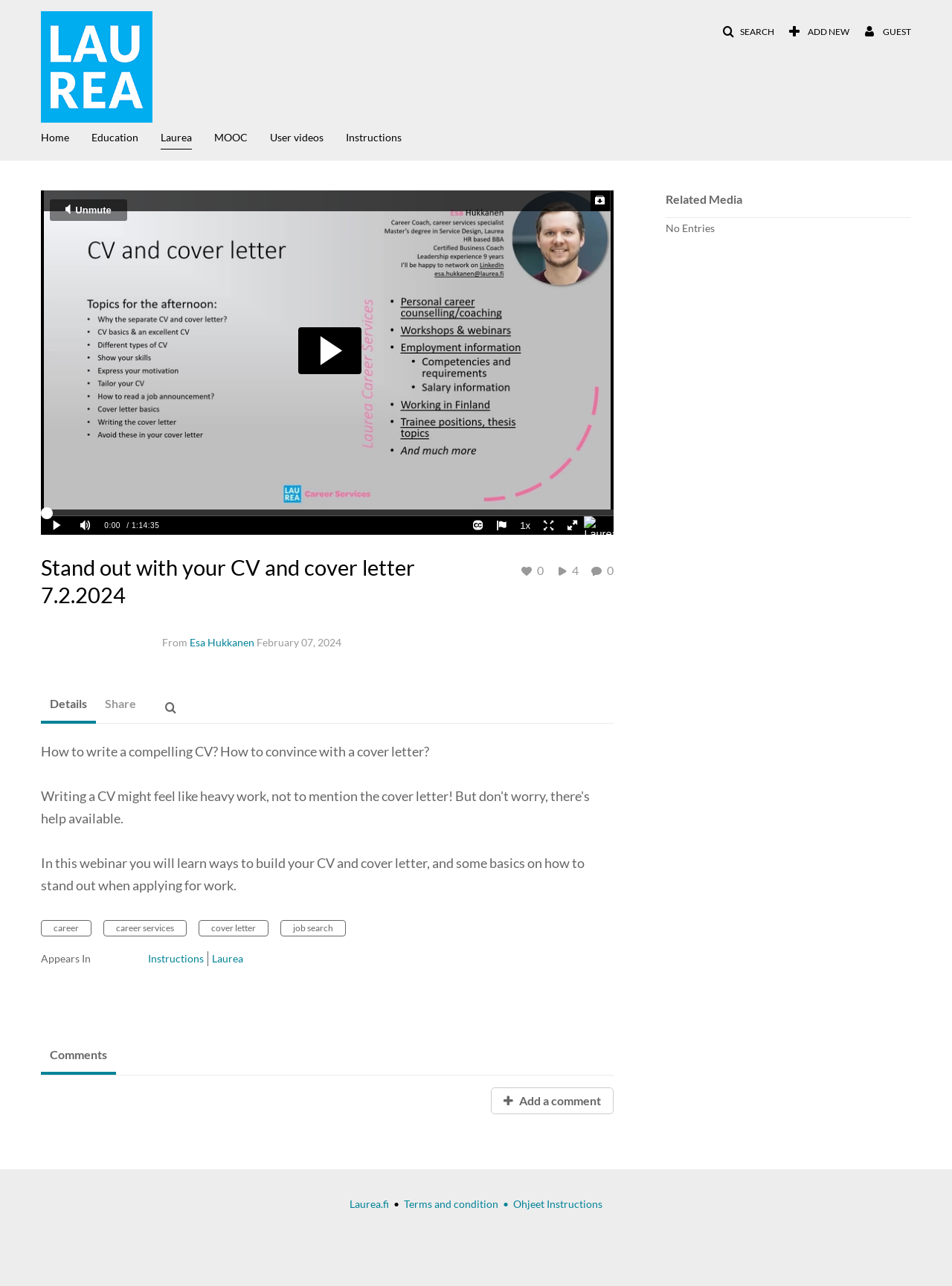Please find the bounding box coordinates for the clickable element needed to perform this instruction: "Toggle like for media".

[0.547, 0.438, 0.571, 0.45]